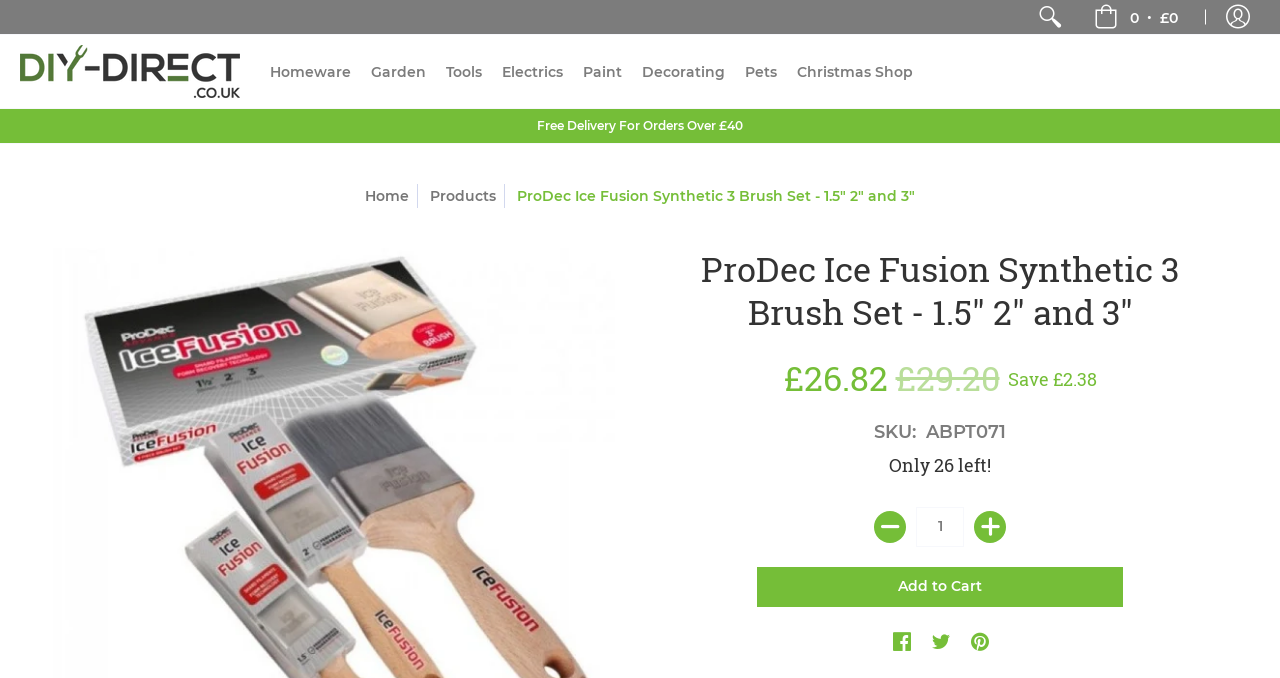Refer to the image and provide an in-depth answer to the question: 
What is the price of the ProDec Ice Fusion Synthetic 3 Brush Set?

The price of the ProDec Ice Fusion Synthetic 3 Brush Set can be found in the heading element that says '£26.82 £29.20'. The current price is £26.82, which is a discounted price from the original price of £29.20.